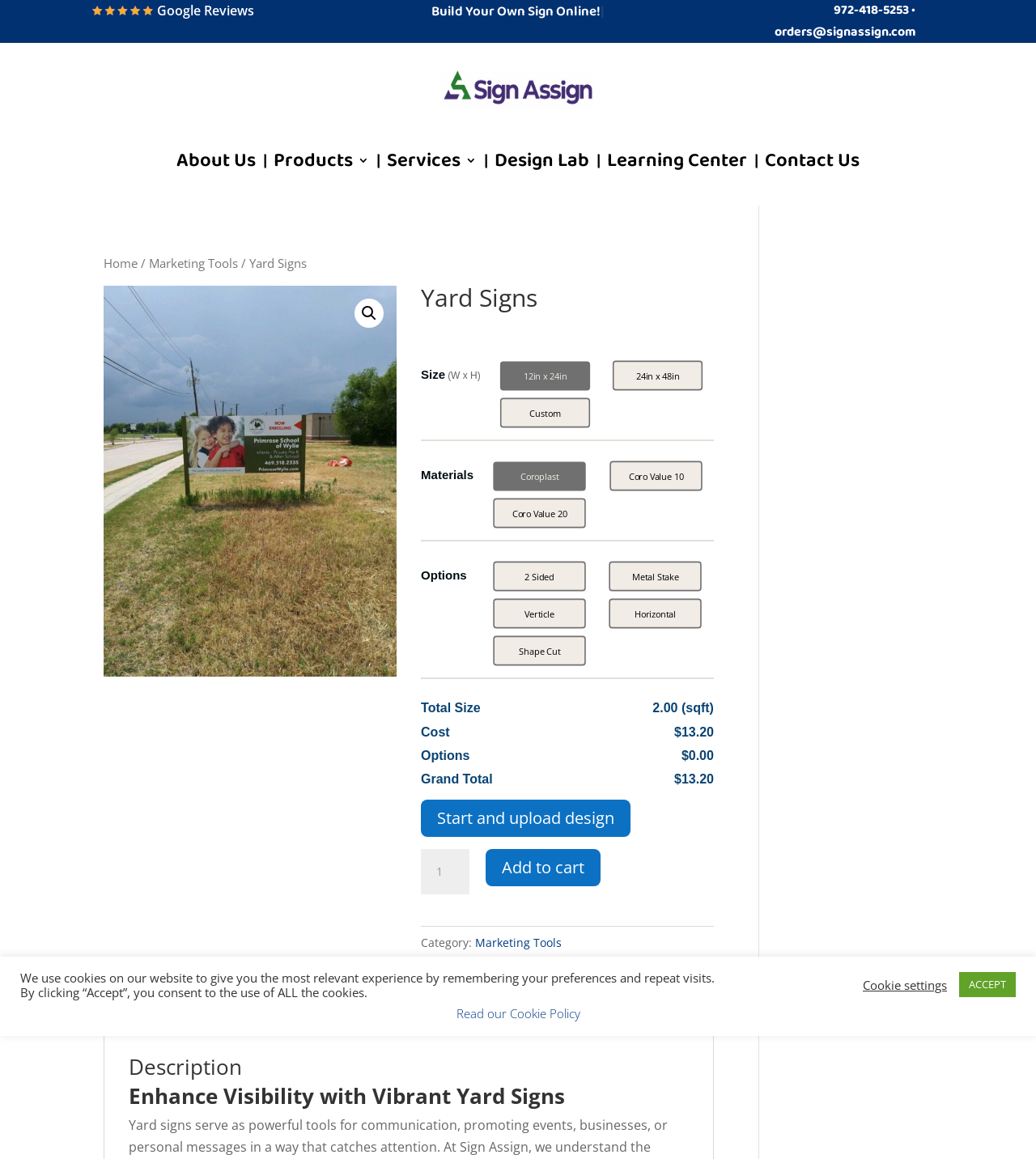Find the bounding box coordinates of the clickable element required to execute the following instruction: "Add to cart". Provide the coordinates as four float numbers between 0 and 1, i.e., [left, top, right, bottom].

[0.469, 0.733, 0.58, 0.765]